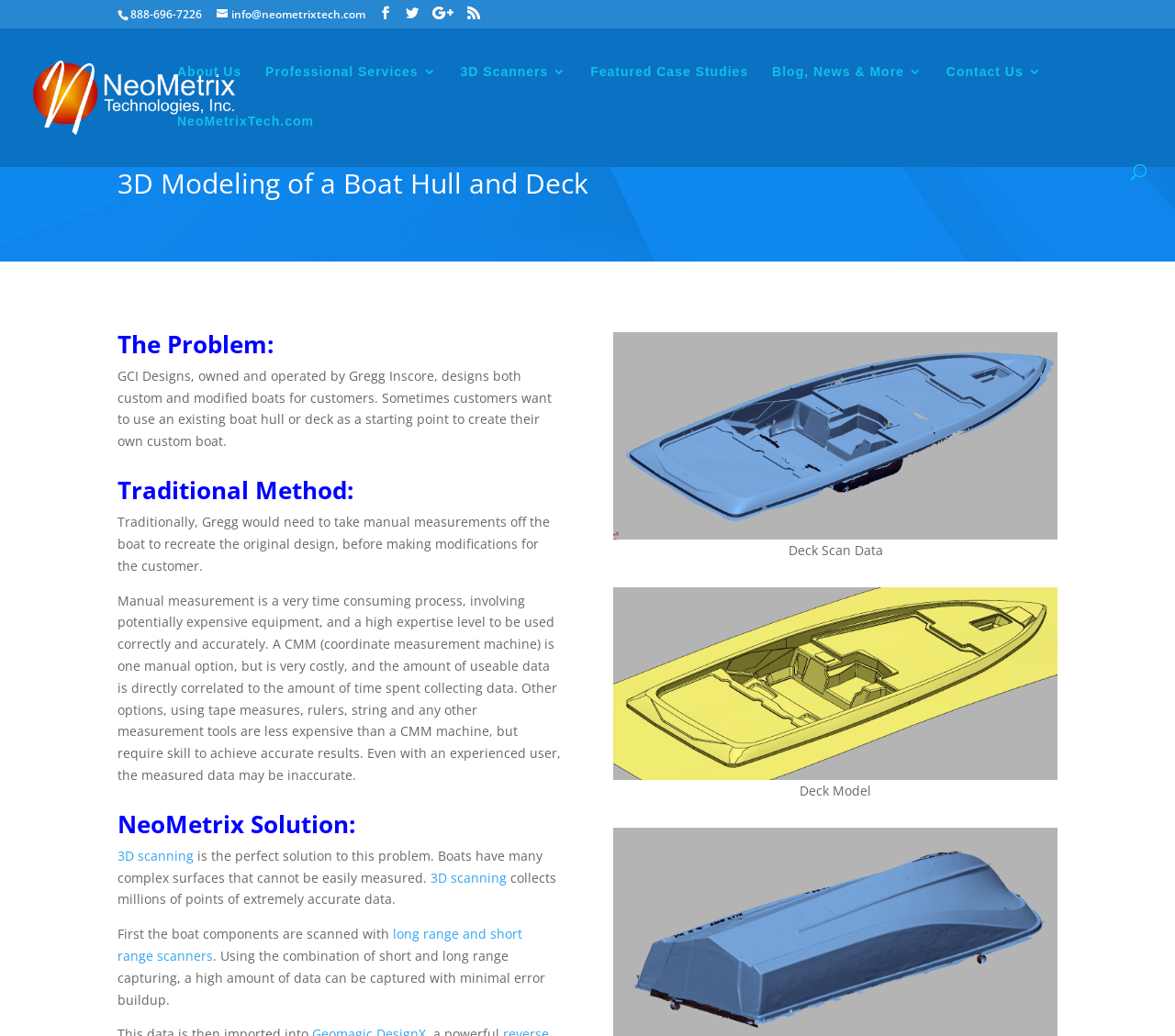Indicate the bounding box coordinates of the element that needs to be clicked to satisfy the following instruction: "Send an email to info@neometrixtech.com". The coordinates should be four float numbers between 0 and 1, i.e., [left, top, right, bottom].

[0.184, 0.006, 0.311, 0.021]